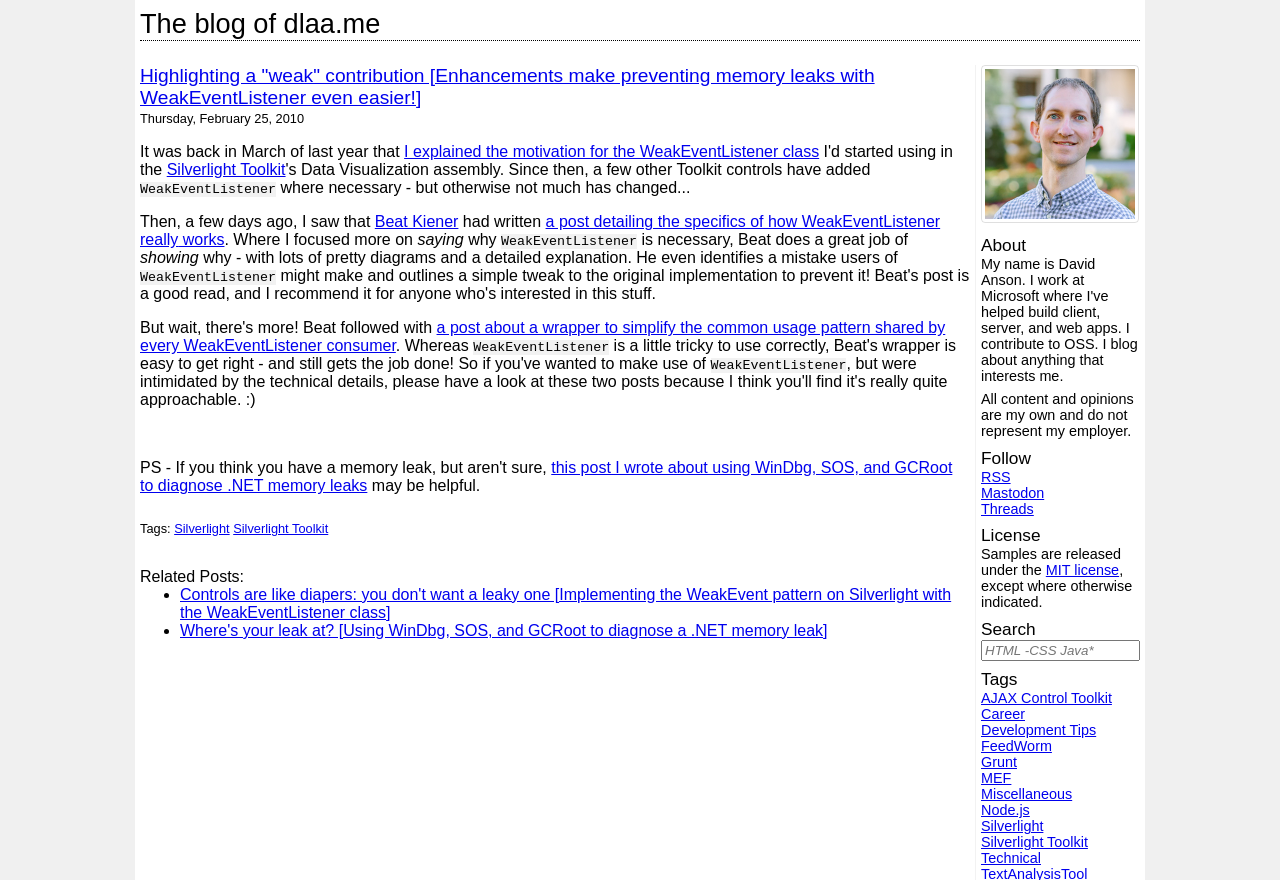Give a detailed account of the webpage, highlighting key information.

This webpage is a blog post titled "Highlighting a 'weak' contribution [Enhancements make preventing memory leaks with WeakEventListener even easier!]" on the blog of dlaa.me. At the top of the page, there is a heading with the blog's title, followed by a link to the blog's homepage. 

Below the heading, there is a main section that contains the blog post. The post starts with a heading that repeats the title, followed by a link to the same title. Underneath, there is a time stamp indicating that the post was published on Thursday, February 25, 2010. 

The blog post itself is a lengthy text that discusses the WeakEventListener class, its motivation, and its usage. The text is divided into several paragraphs, with links to other related posts and resources scattered throughout. There are also several static text elements that provide additional information or comments.

To the right of the main section, there is a sidebar that contains several headings, including "About", "Follow", "License", "Search", and "Tags". Under each heading, there are links or text elements that provide more information or options. For example, under "Follow", there are links to RSS, Mastodon, and Threads. Under "Tags", there are links to various tags, such as AJAX Control Toolkit, Career, and Silverlight.

At the top right corner of the page, there is an image of David Anson, presumably the author of the blog.